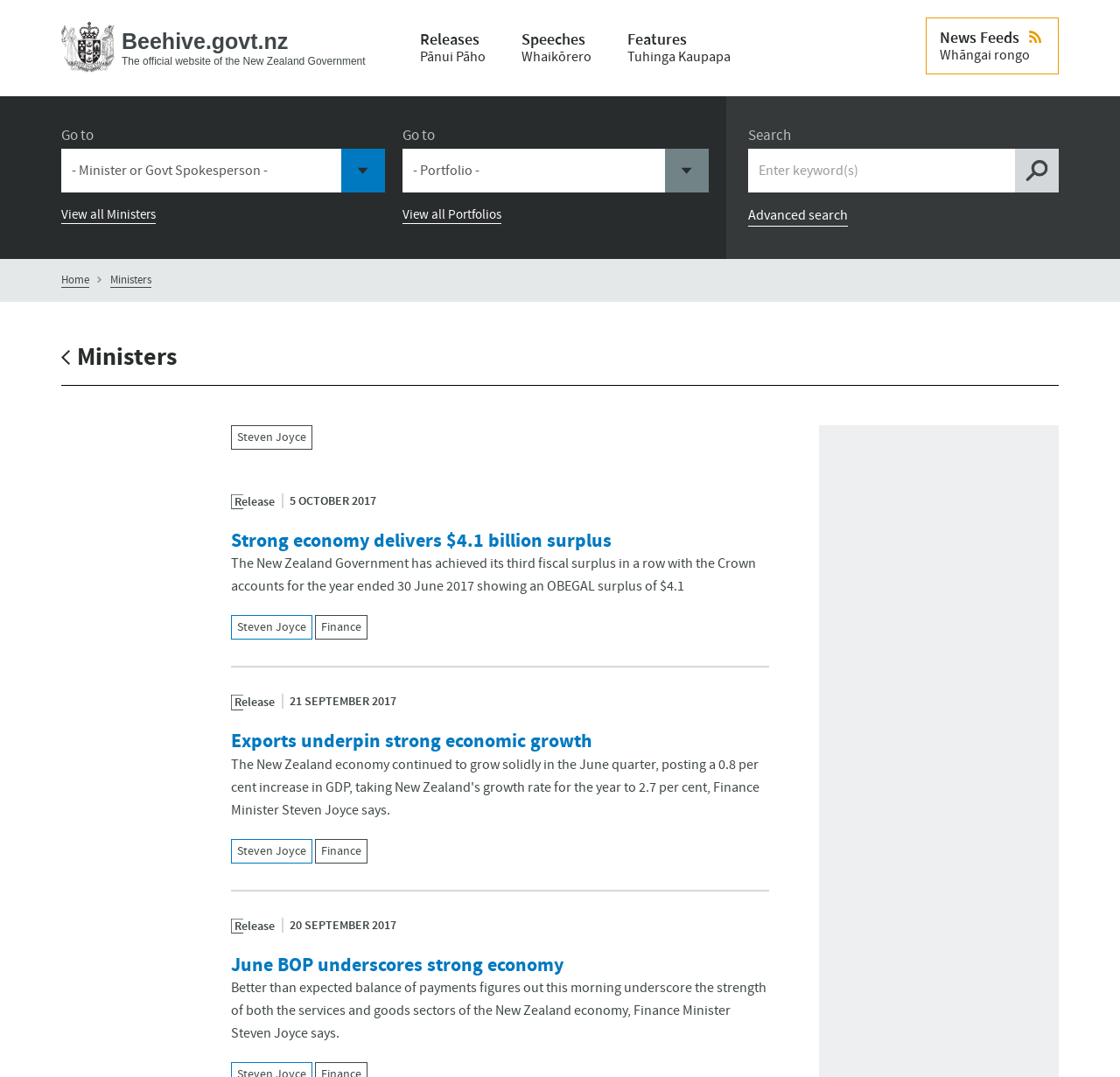Provide an in-depth description of the elements and layout of the webpage.

The webpage is the official website of the New Zealand Government, specifically the Beehive.govt.nz portal. At the top-left corner, there is a link to skip to the main content. Next to it, there is a link to the home page, accompanied by a small image. 

On the top navigation bar, there are three main sections: "Releases", "Speeches", and "Features". Each section has a link with an emphasis on the text. Below the navigation bar, there is another navigation section labeled "News Feeds" with a heading and a link to "News Feeds" with an emphasis.

On the left side of the page, there are two dropdown menus labeled "Go to" with comboboxes. The first one allows users to view all Ministers, and the second one allows users to view all Portfolios. Below these menus, there is a search bar with a textbox, a search button, and an advanced search link.

The main content of the page is divided into two sections. The first section is about the Minister, Steven Joyce, with a heading and a brief description. Below this section, there are three articles with releases from the Minister, each with a heading, a date, and a brief summary. The articles are stacked vertically, with the most recent one at the top. Each article has a link to the full release and is categorized under the "Finance" portfolio.